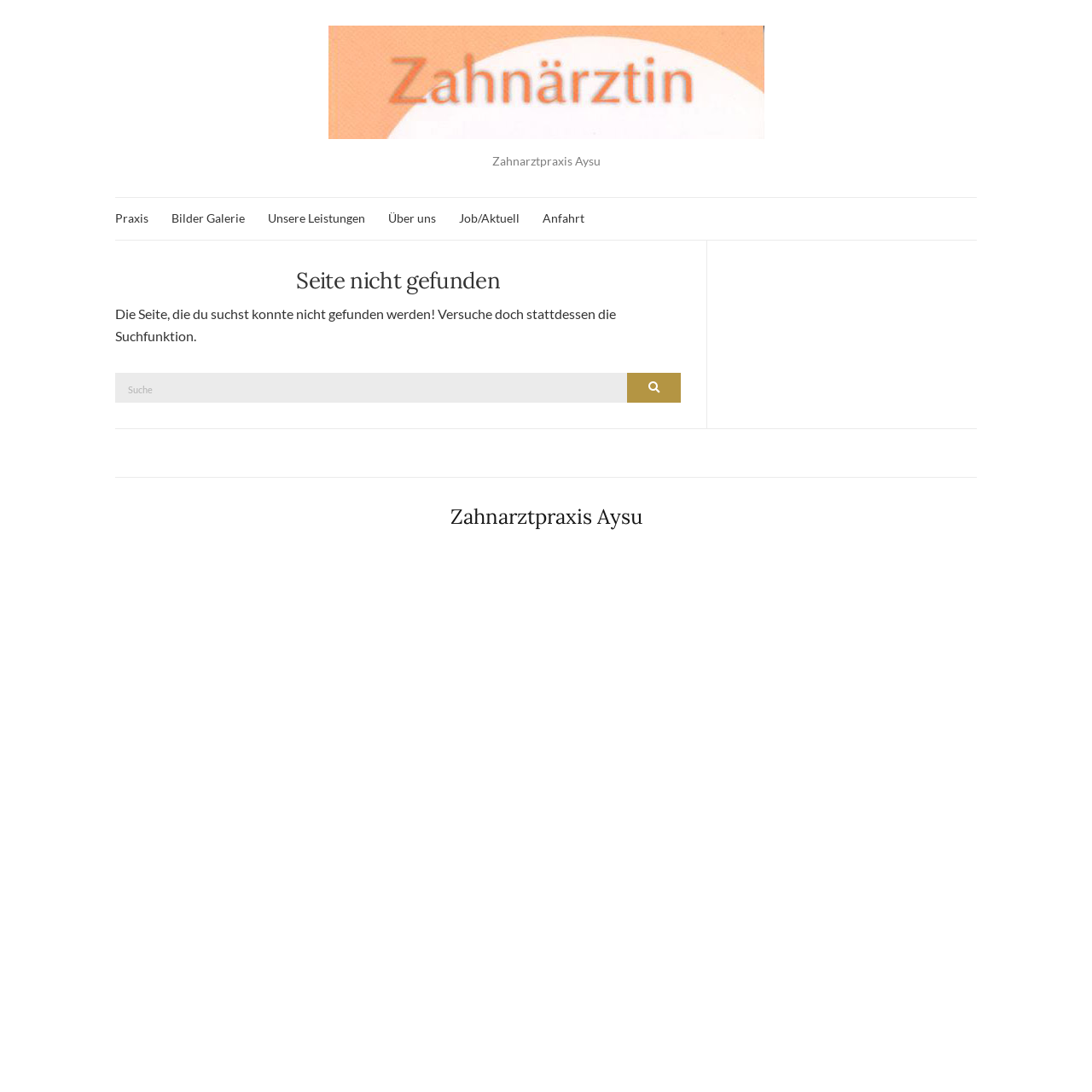Provide the bounding box coordinates of the UI element this sentence describes: "Über uns".

[0.355, 0.191, 0.399, 0.209]